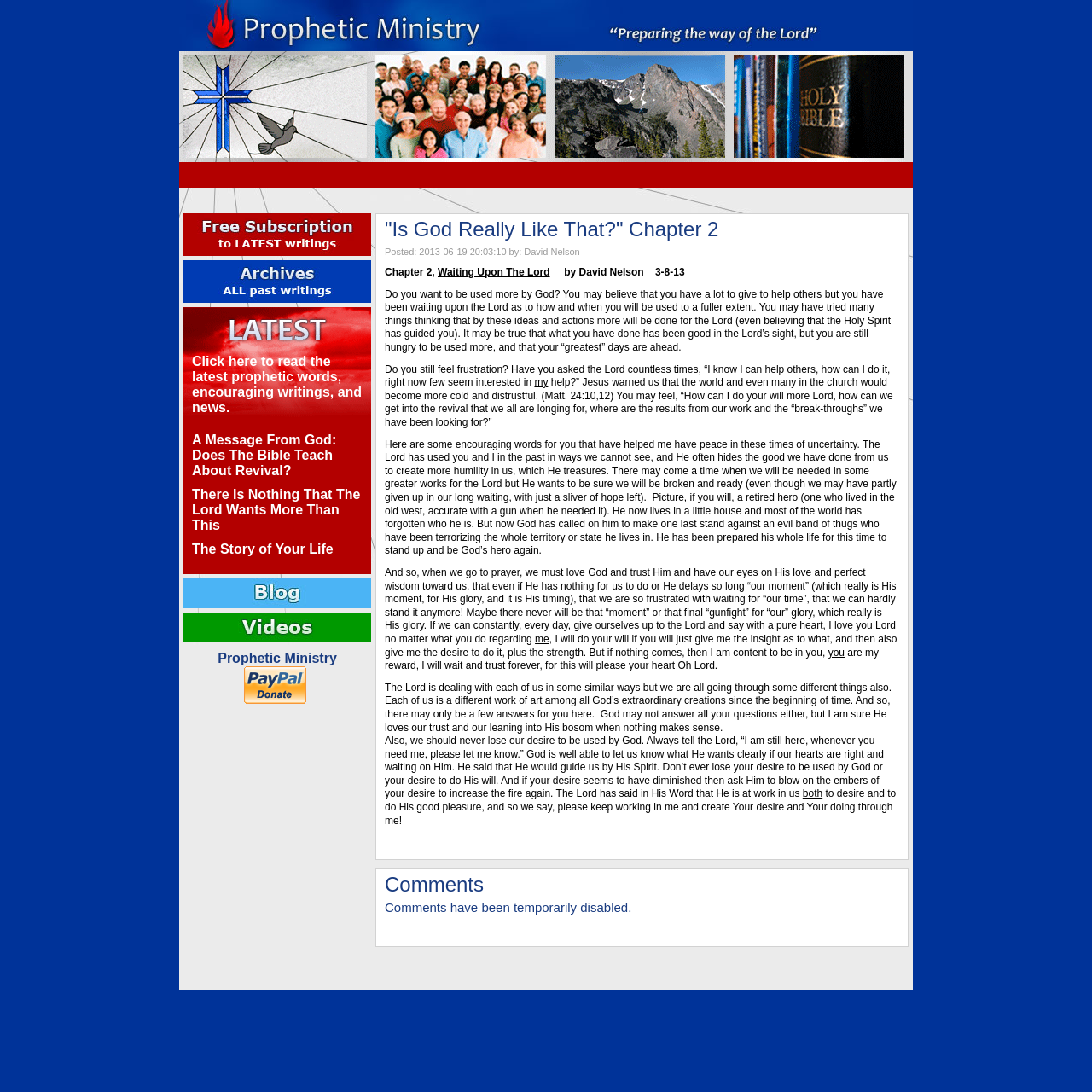Identify and provide the bounding box for the element described by: "CommentsComments have been temporarily disabled.".

[0.352, 0.804, 0.823, 0.859]